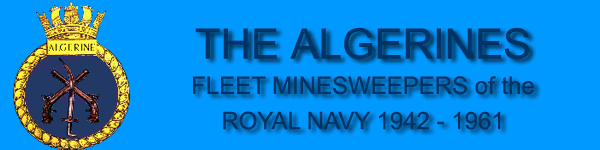Elaborate on the image by describing it in detail.

The image features the banner for "The Algerines," highlighting the legacy of the Fleet Minesweepers of the Royal Navy, active from 1942 to 1961. Set against a vibrant blue background, the banner showcases the emblem of the Algerines, which includes crossed mine-sweeping tools encircled by a decorative rope and a crown at the top, symbolizing their service and connection to the royal tradition. The text prominently displays "THE ALGERINES" in bold, emphasizing their proud history and contributions to naval operations during and after World War II. Below this, "FLEET MINESWEEPERS of the ROYAL NAVY 1942 - 1961" serves to commemorate the specific era and role of these vessels within the naval fleet.